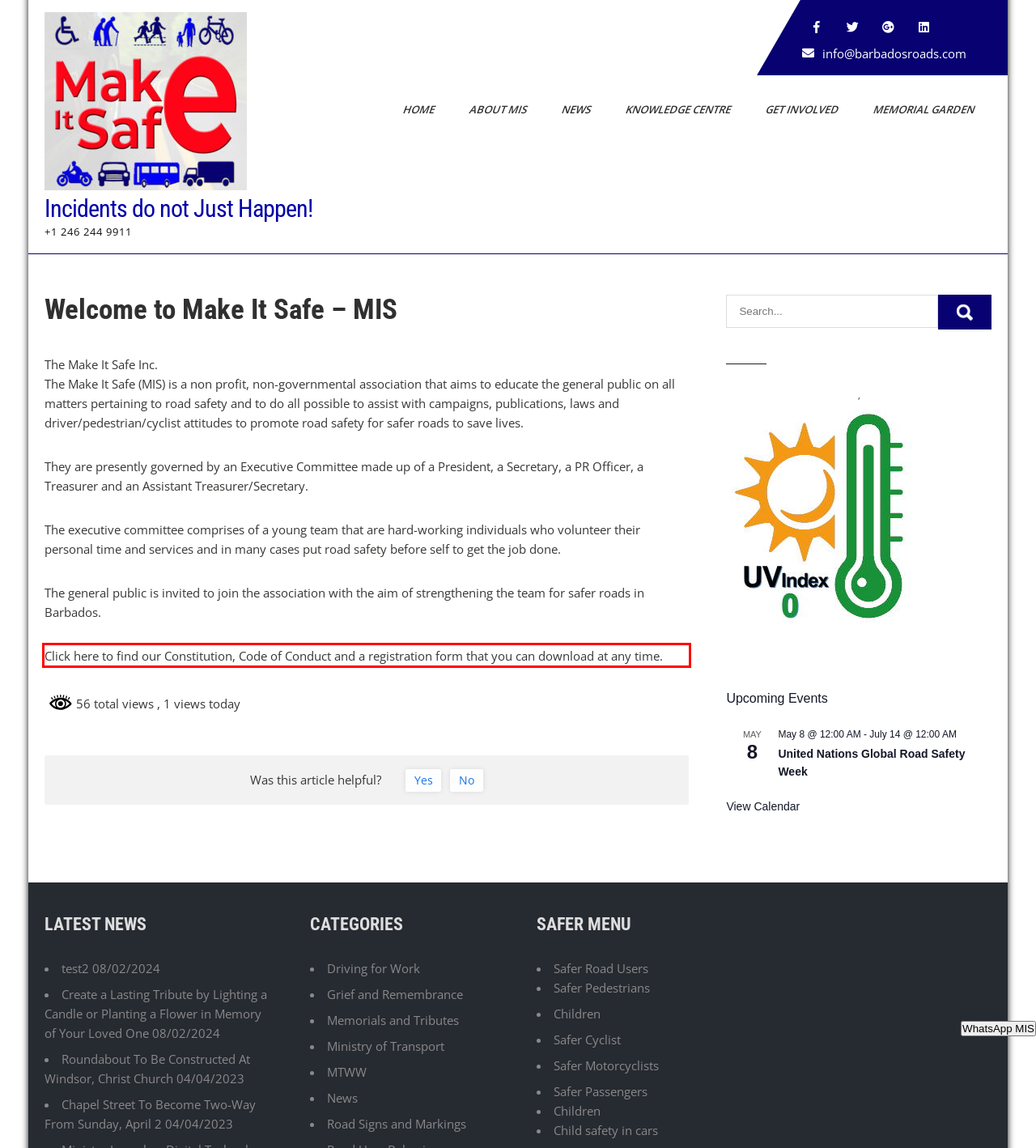You are provided with a screenshot of a webpage containing a red bounding box. Please extract the text enclosed by this red bounding box.

Click here to find our Constitution, Code of Conduct and a registration form that you can download at any time.